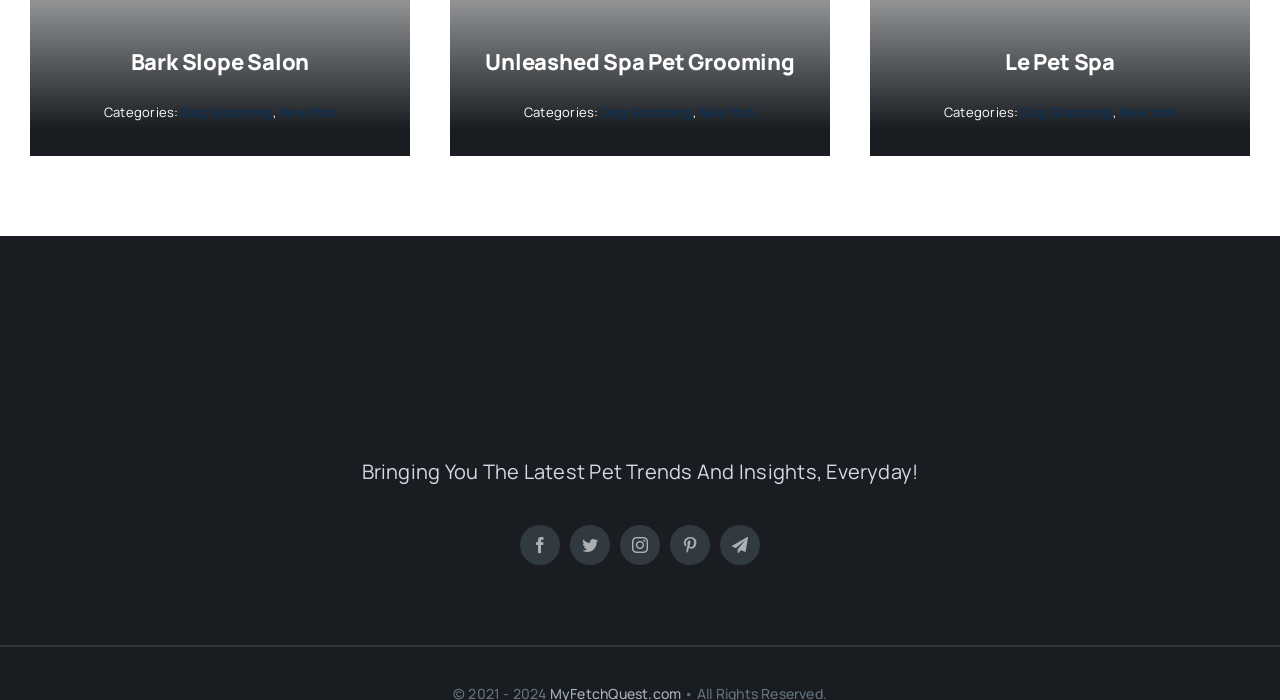Determine the bounding box coordinates of the target area to click to execute the following instruction: "browse directory."

None